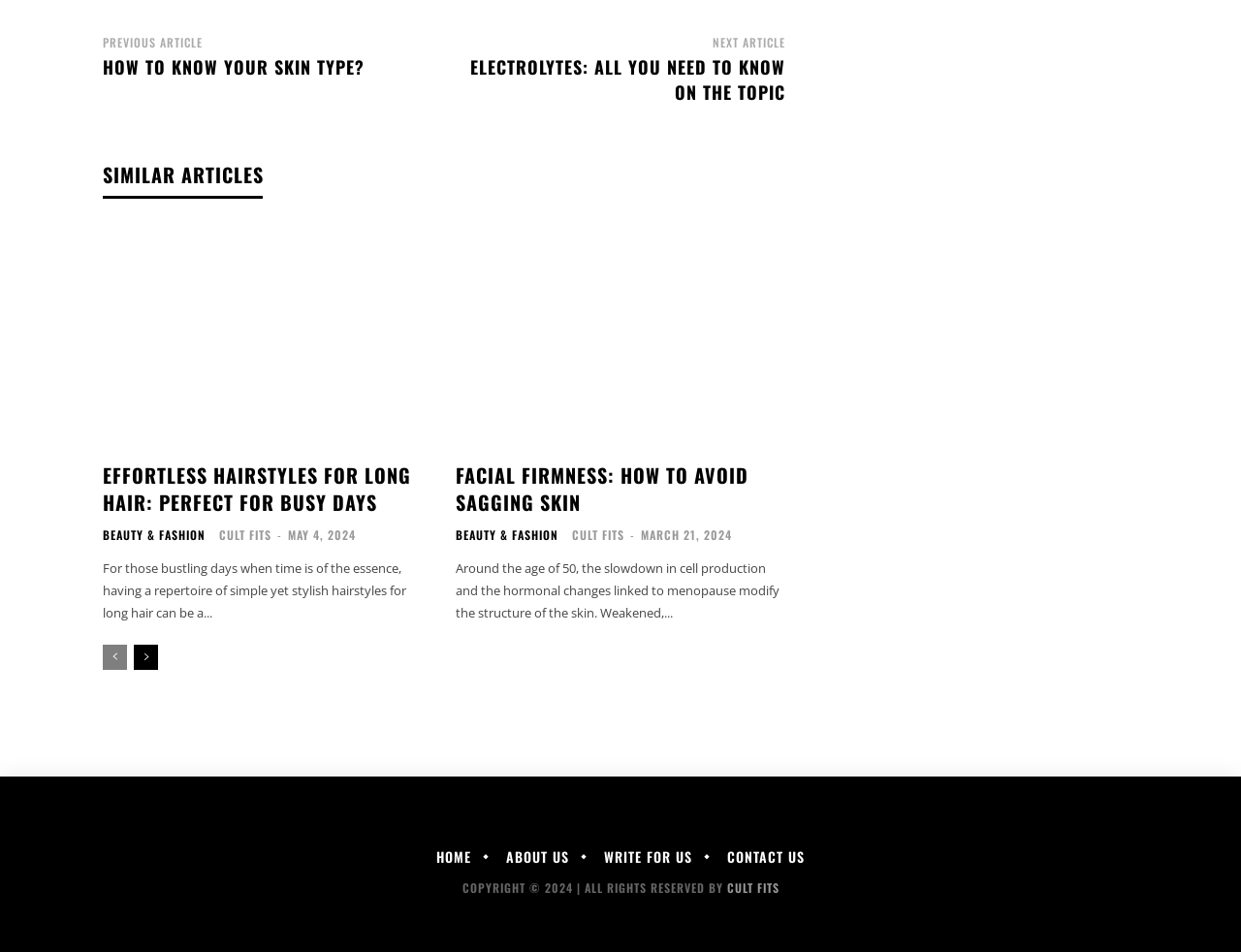How many articles are listed under 'SIMILAR ARTICLES'?
Refer to the image and answer the question using a single word or phrase.

2